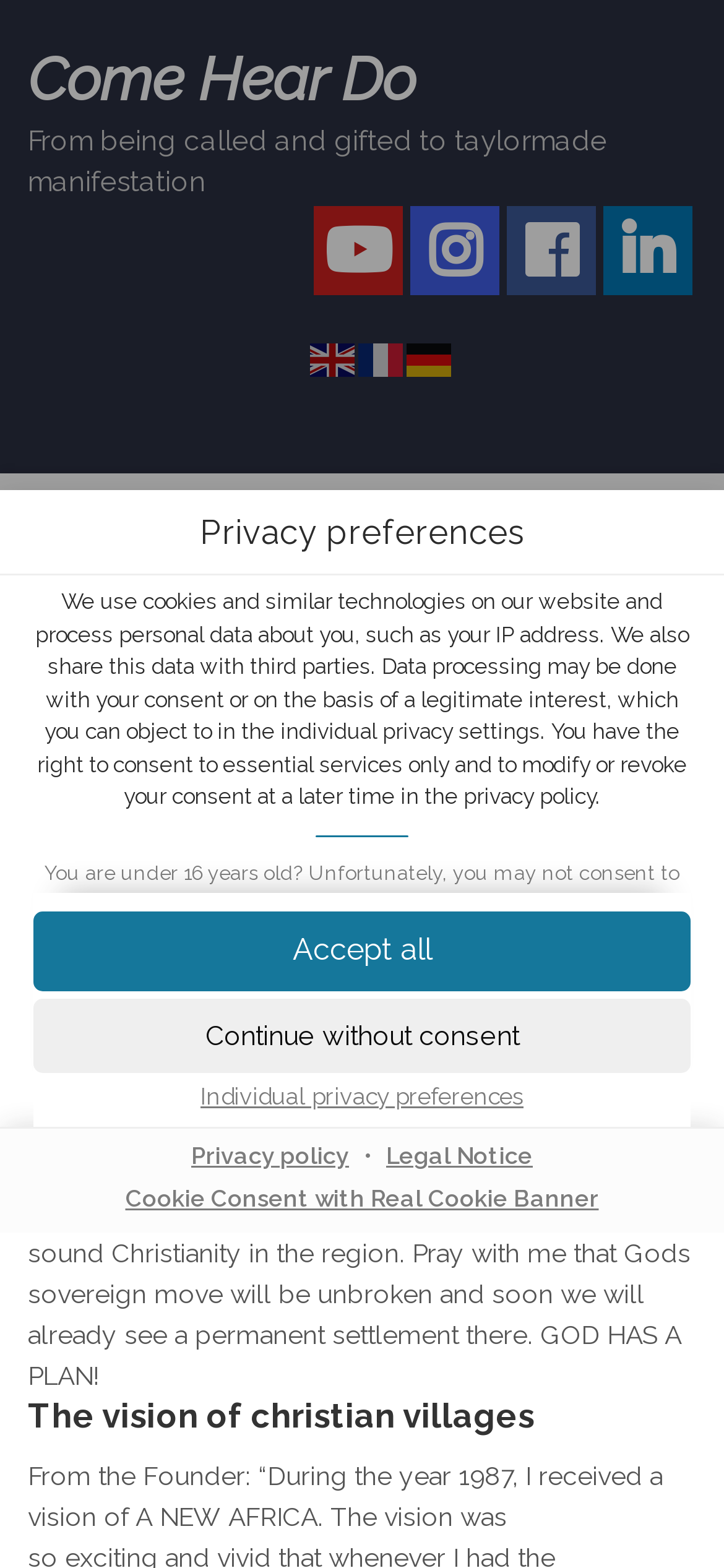Provide a short, one-word or phrase answer to the question below:
What is the purpose of the privacy preferences dialog?

To set cookie consent